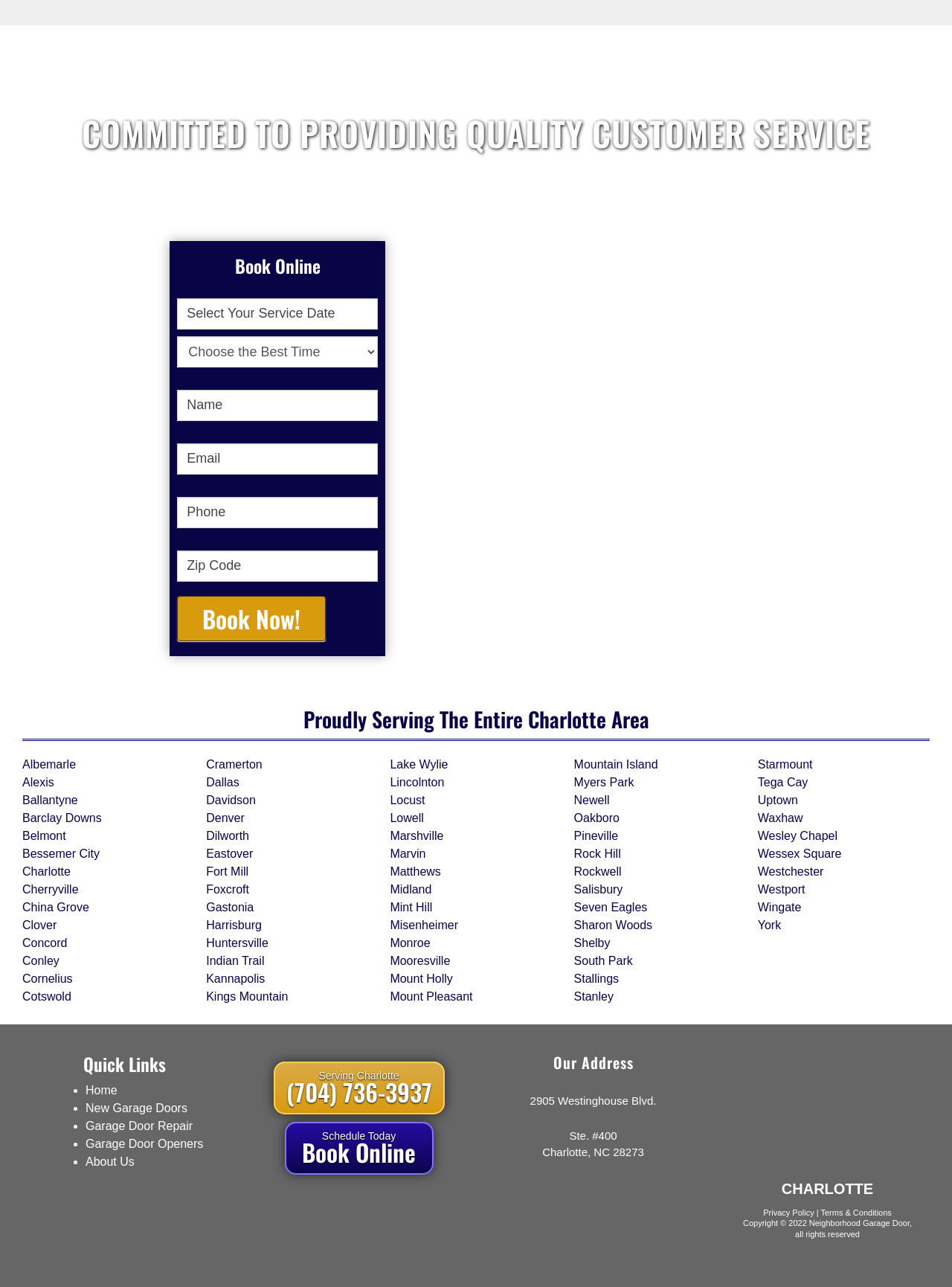Carefully observe the image and respond to the question with a detailed answer:
What areas does the service provider serve?

The webpage lists multiple locations in the Charlotte area, including Albemarle, Alexis, Ballantyne, and many others, indicating that the service provider serves the entire Charlotte area.